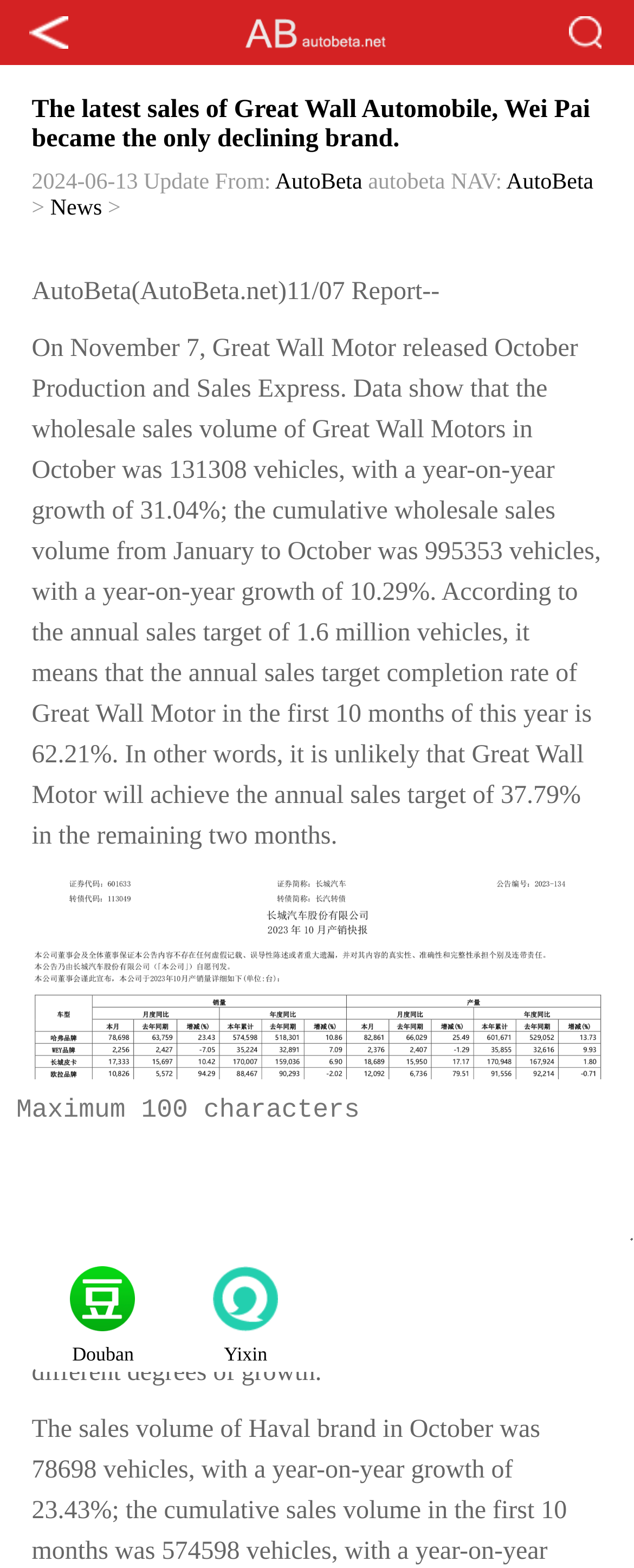Find the bounding box coordinates of the element you need to click on to perform this action: 'Share on Weibo'. The coordinates should be represented by four float values between 0 and 1, in the format [left, top, right, bottom].

[0.05, 0.709, 0.275, 0.792]